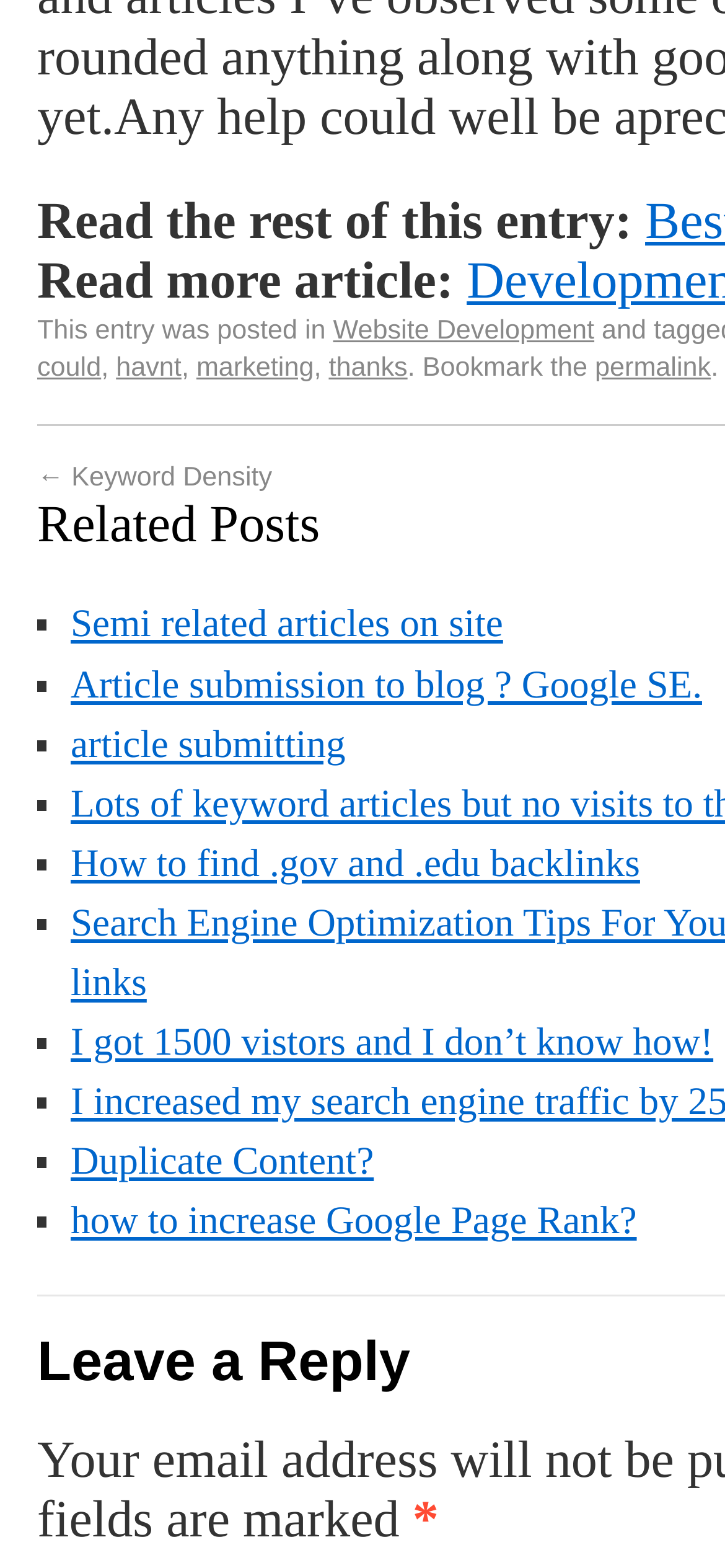Identify the bounding box coordinates of the clickable section necessary to follow the following instruction: "Visit the Slot Gacor page". The coordinates should be presented as four float numbers from 0 to 1, i.e., [left, top, right, bottom].

None